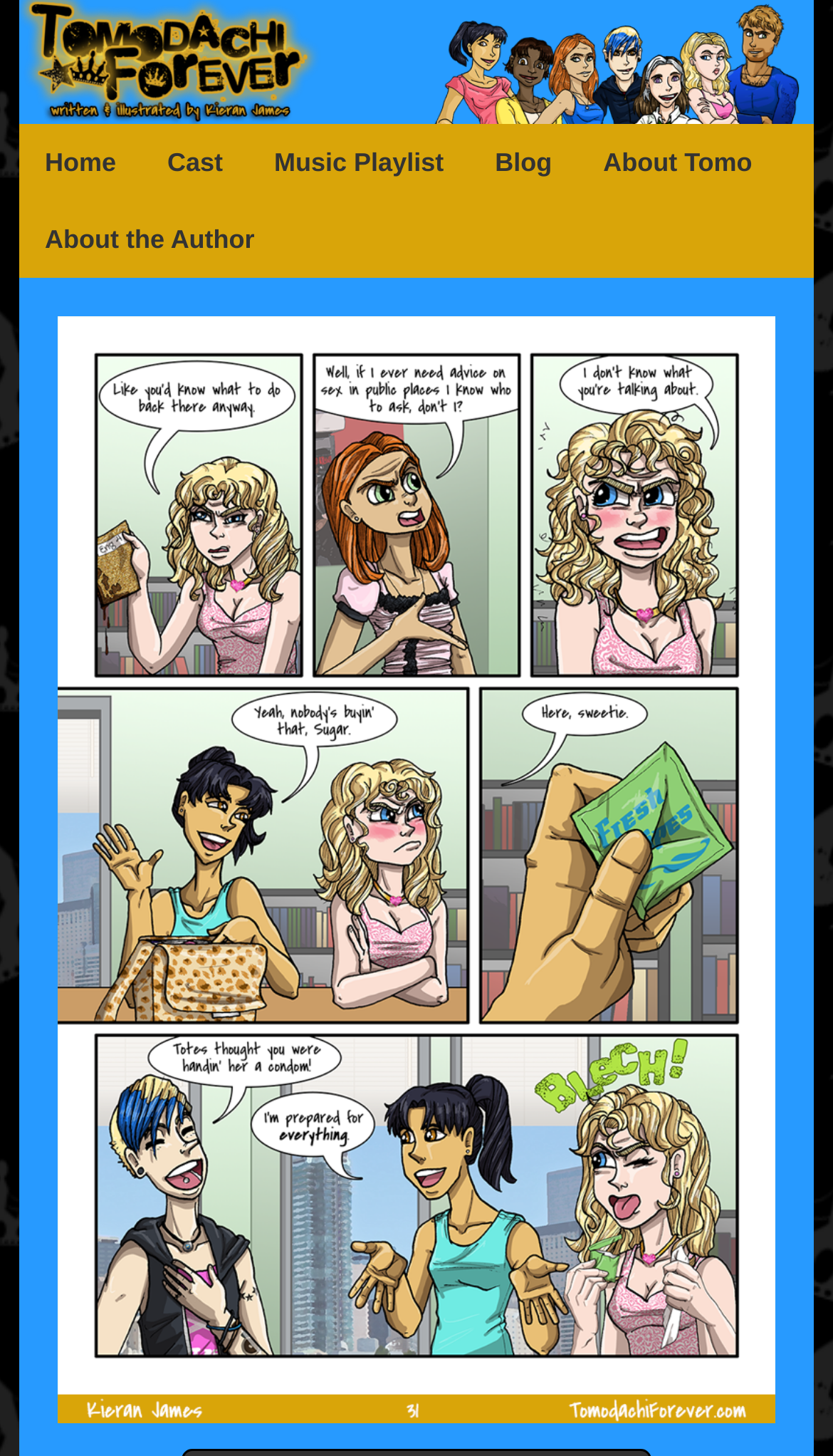Please answer the following question as detailed as possible based on the image: 
What is the name of the website?

The name of the website can be determined by looking at the top-most element, which is an image with the text 'Blech!' and also a link with the same text. This suggests that 'Blech!' is the title or name of the website.